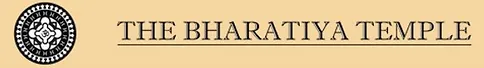Provide a thorough and detailed response to the question by examining the image: 
What is the purpose of the temple?

According to the caption, the temple is dedicated to promoting cultural education and community worship, which implies that its purpose is to provide a platform for people to learn about their cultural heritage and come together as a community.